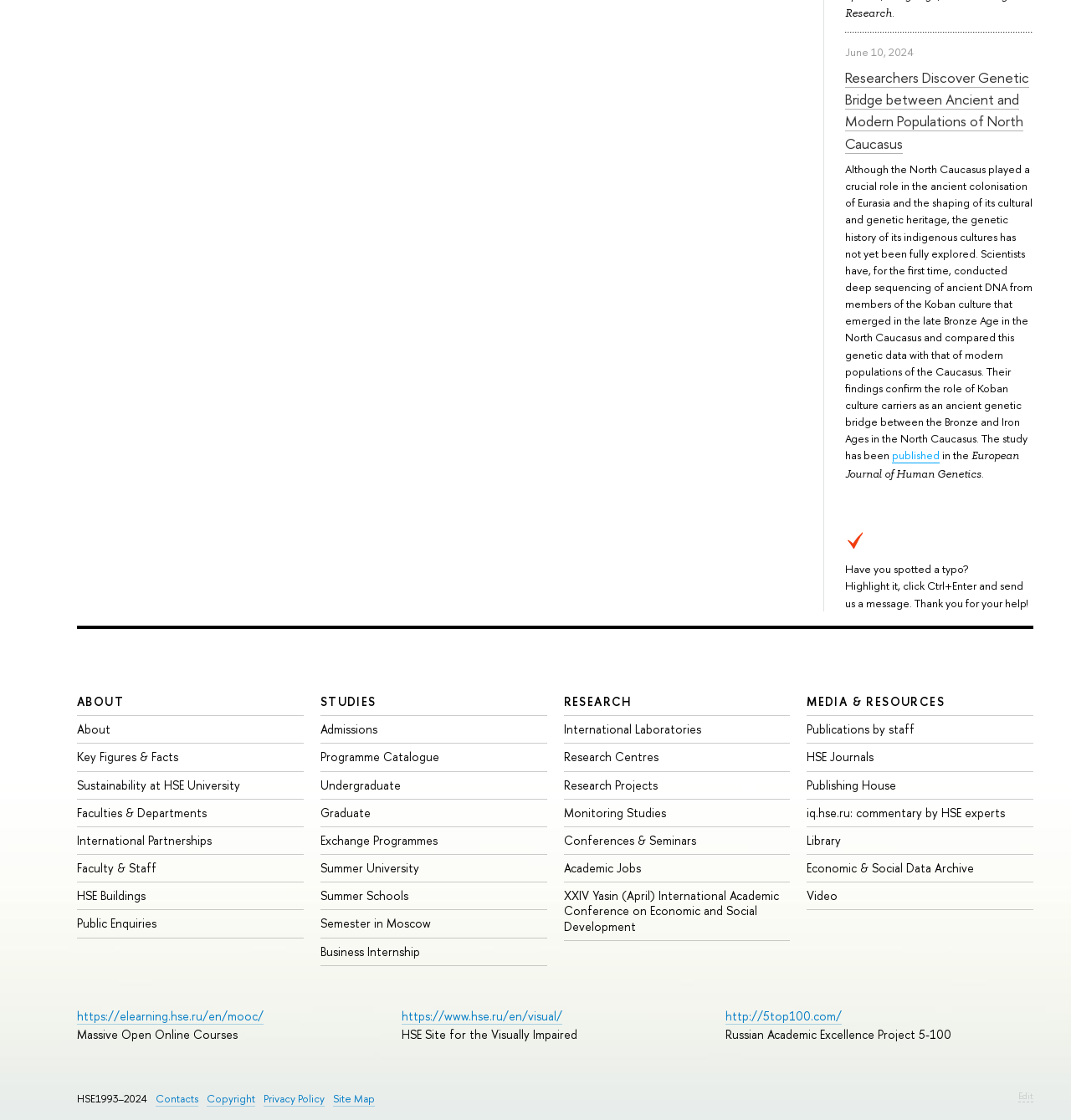Please identify the bounding box coordinates of the area I need to click to accomplish the following instruction: "Explore the STUDIES section".

[0.299, 0.619, 0.351, 0.633]